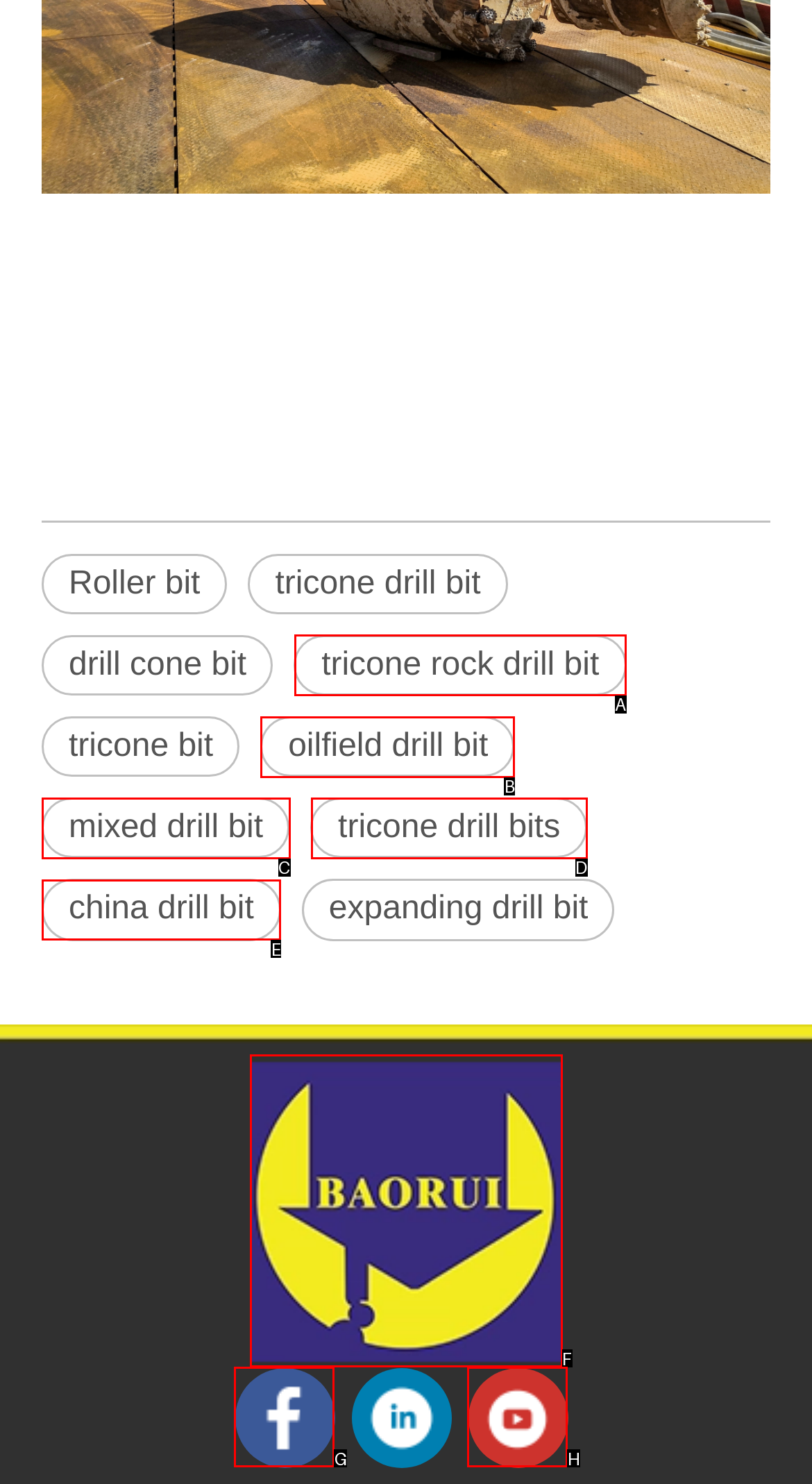Please indicate which HTML element should be clicked to fulfill the following task: Explore 'oilfield drill bit'. Provide the letter of the selected option.

B